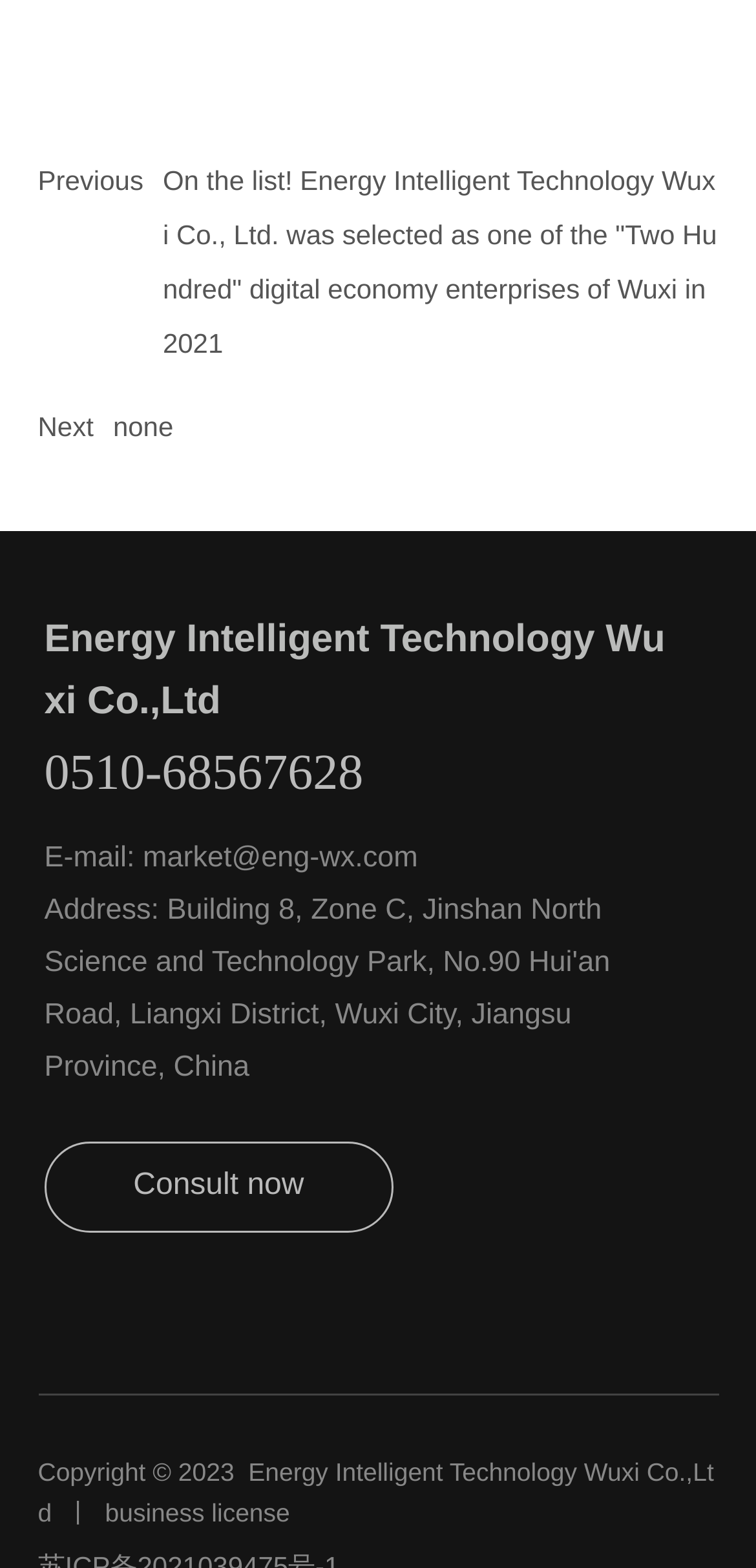What is the email address?
Observe the image and answer the question with a one-word or short phrase response.

market@eng-wx.com